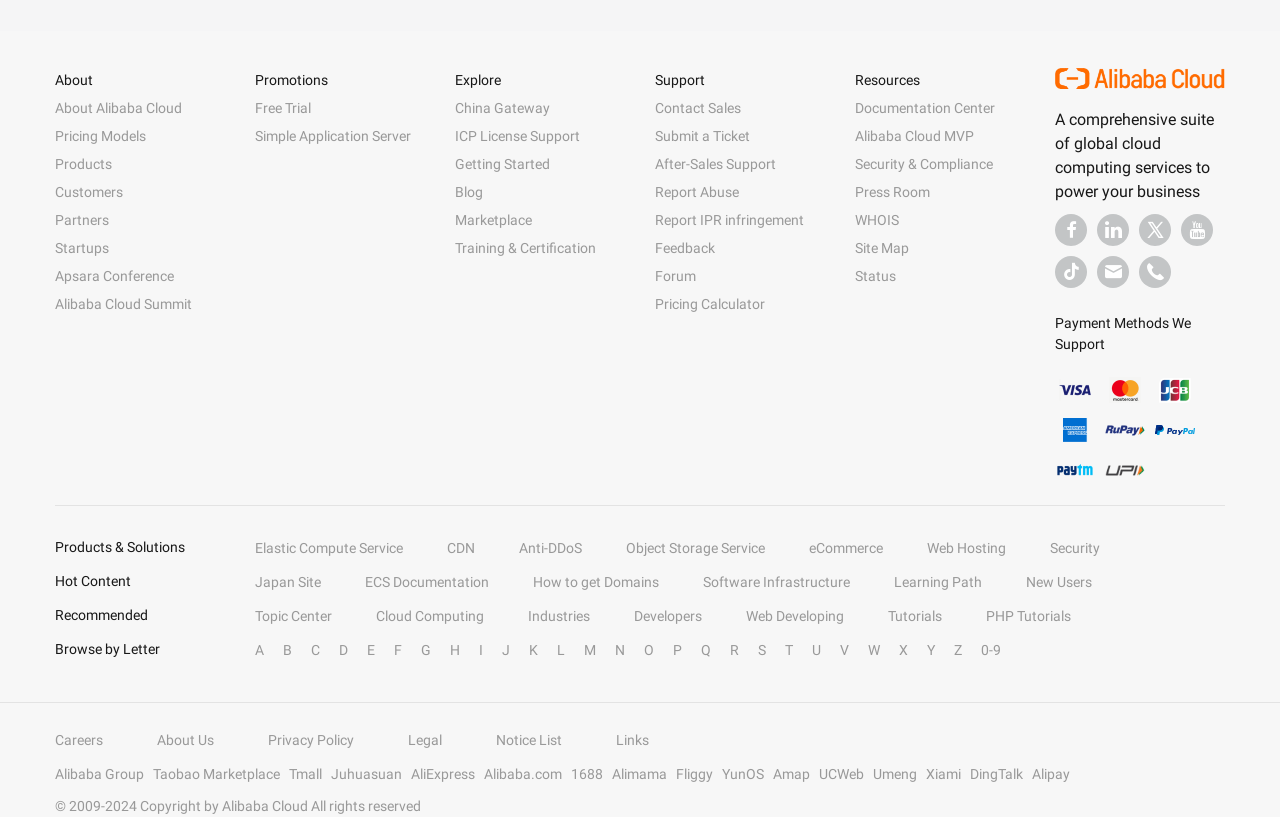What is the 'Apsara Conference' link related to?
Please provide a comprehensive answer based on the contents of the image.

The 'Apsara Conference' link is located in the 'About' section and has a bounding box of [0.043, 0.328, 0.136, 0.347]. It is likely related to an event or conference organized by Alibaba Cloud.